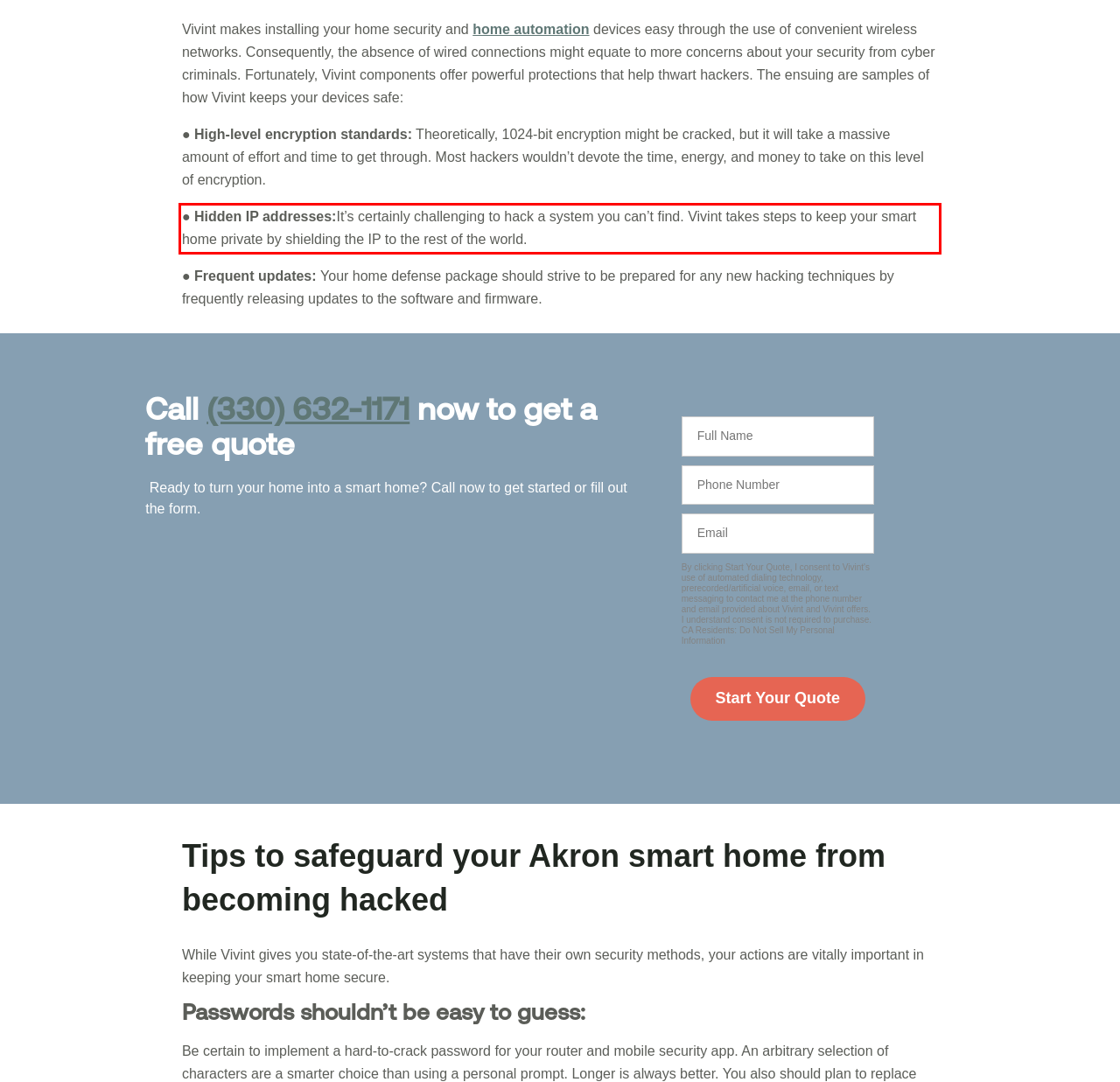Given a screenshot of a webpage with a red bounding box, extract the text content from the UI element inside the red bounding box.

● Hidden IP addresses:It’s certainly challenging to hack a system you can’t find. Vivint takes steps to keep your smart home private by shielding the IP to the rest of the world.